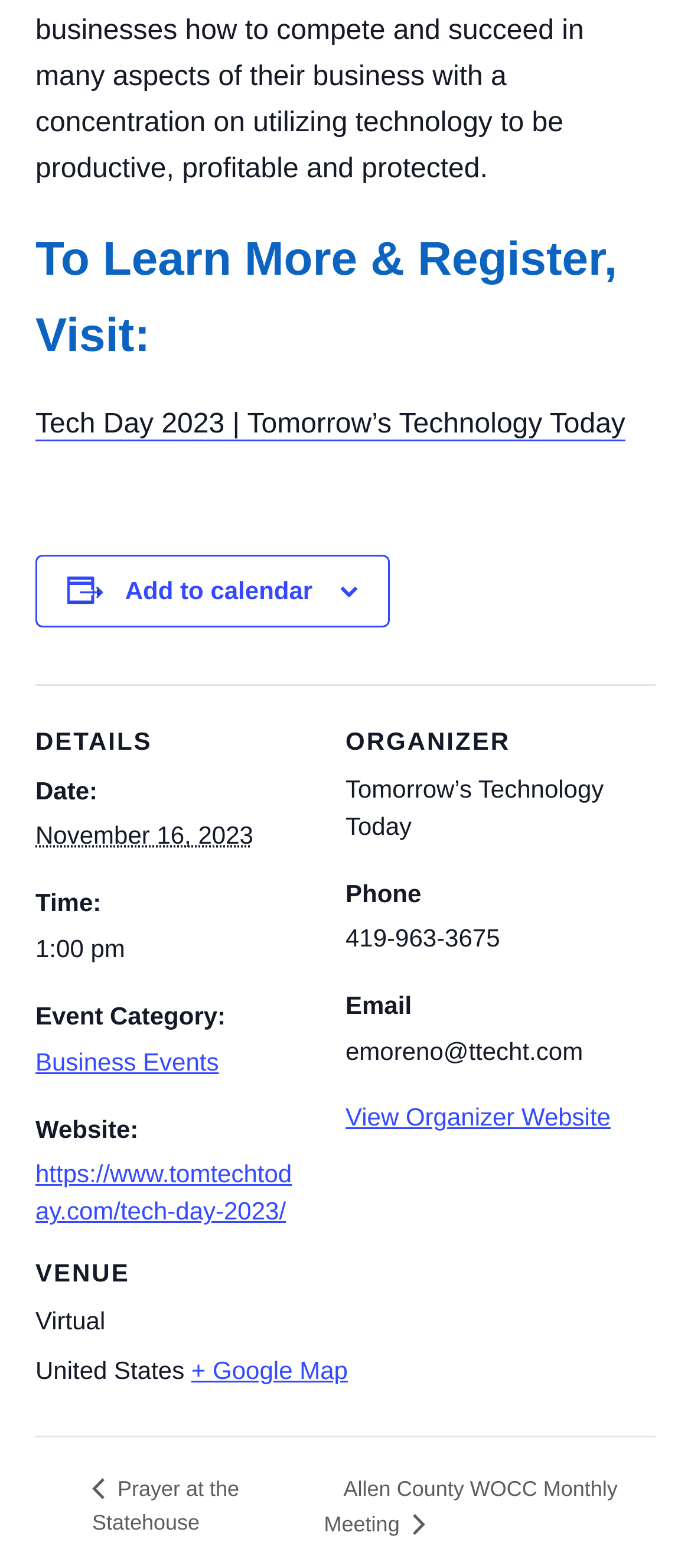Please determine the bounding box coordinates of the element's region to click in order to carry out the following instruction: "Open Google Map". The coordinates should be four float numbers between 0 and 1, i.e., [left, top, right, bottom].

[0.277, 0.865, 0.503, 0.883]